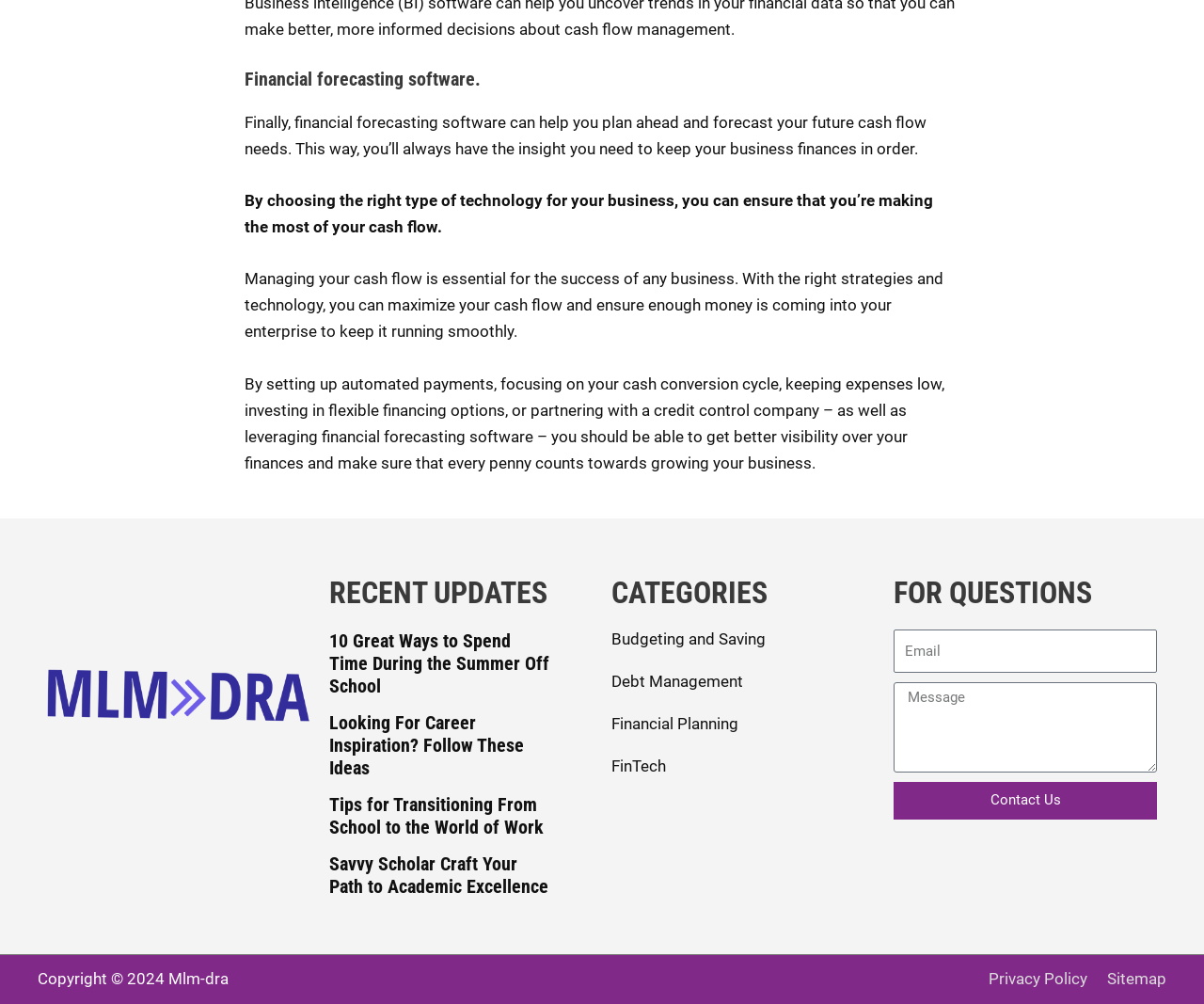Please determine the bounding box coordinates for the UI element described as: "FinTech".

[0.508, 0.754, 0.727, 0.773]